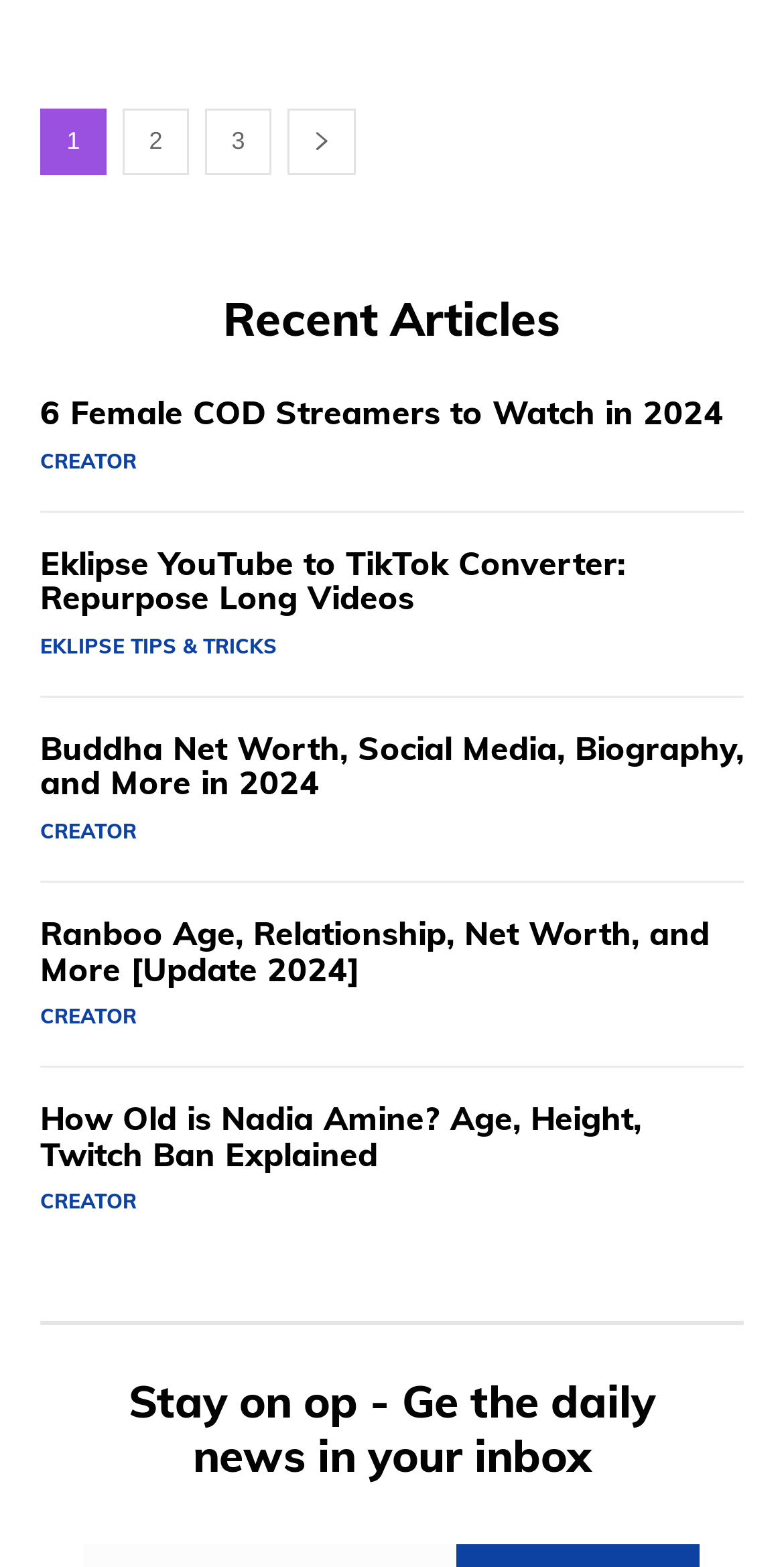Could you find the bounding box coordinates of the clickable area to complete this instruction: "Read the 'Recent Articles' heading"?

[0.285, 0.189, 0.715, 0.218]